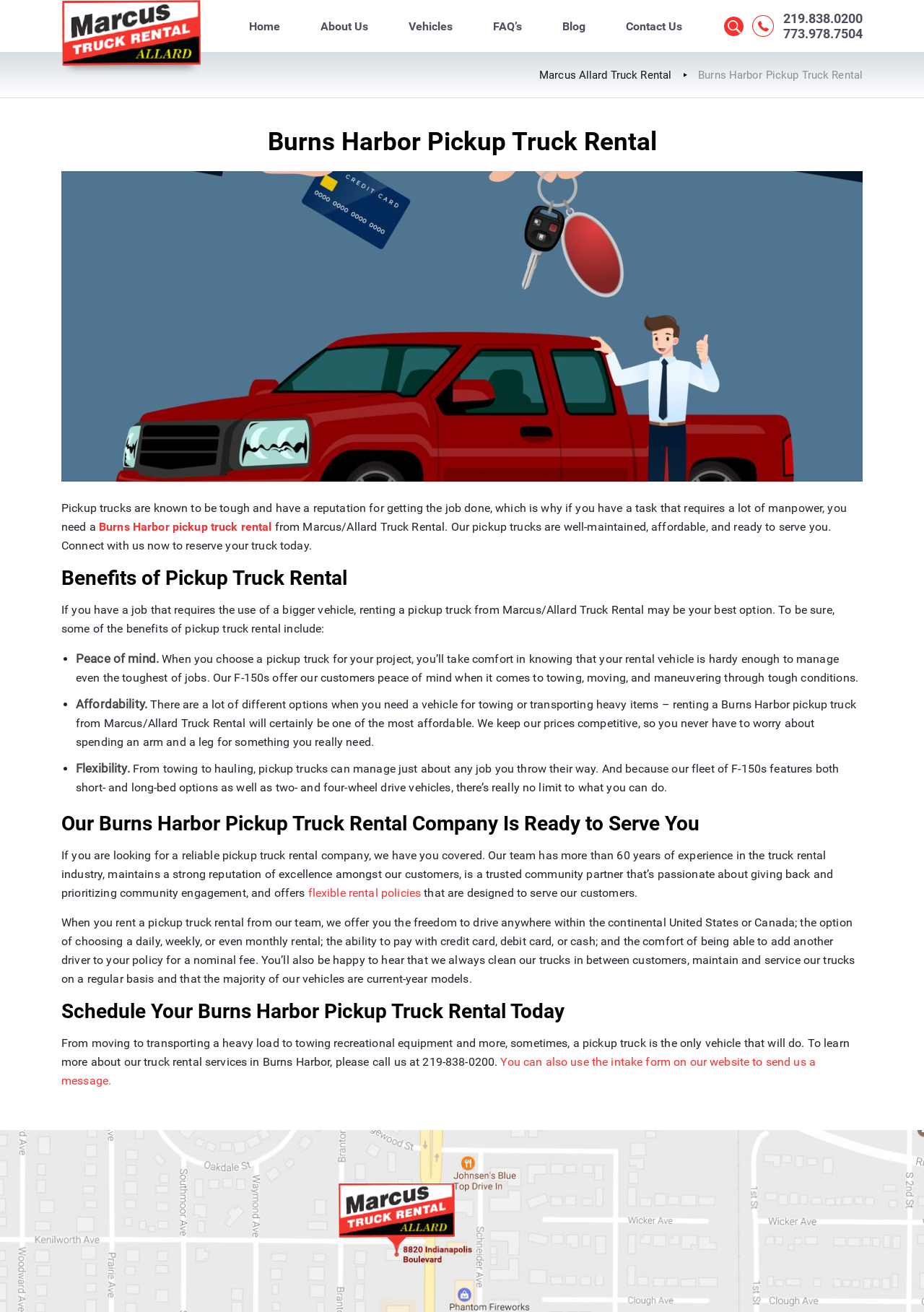Please locate the bounding box coordinates of the element that should be clicked to complete the given instruction: "Call to schedule a pickup truck rental".

[0.848, 0.008, 0.934, 0.02]